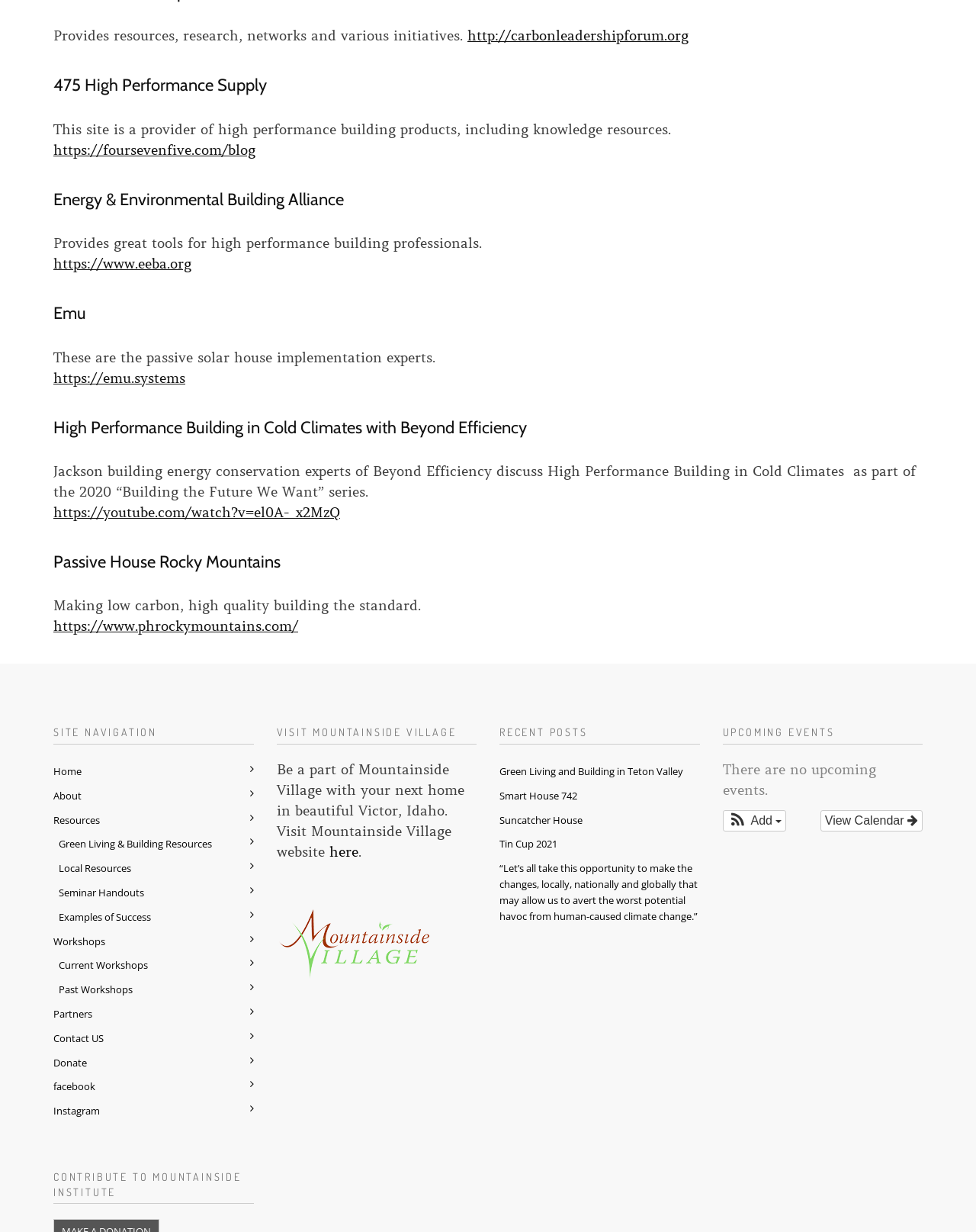Analyze the image and answer the question with as much detail as possible: 
What is the purpose of the 'Emu' organization?

According to the static text associated with the 'Emu' heading, Emu is an organization that specializes in the implementation of passive solar houses, which is a key aspect of high performance building and energy efficiency.